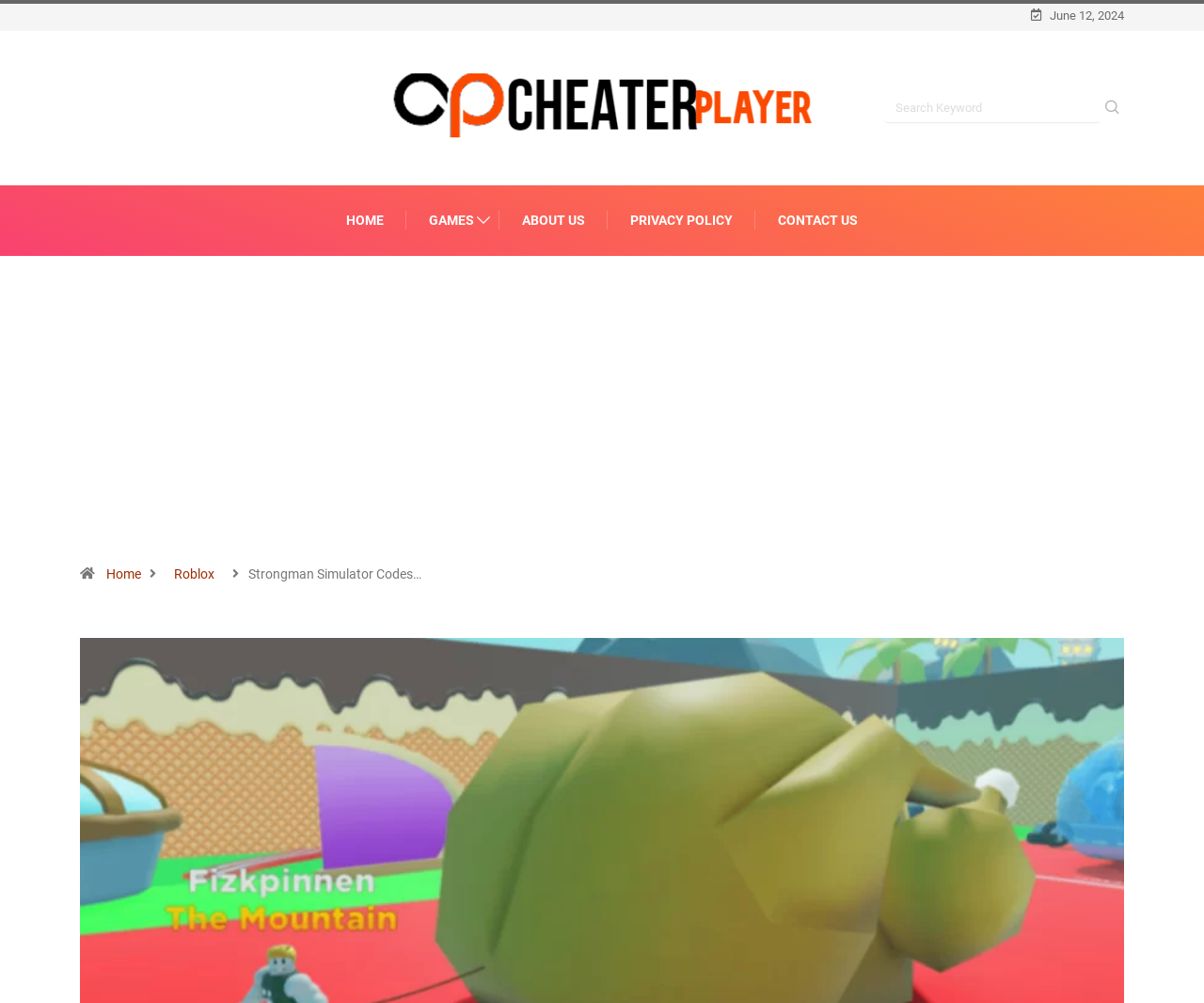Identify the bounding box coordinates necessary to click and complete the given instruction: "Visit the Cheater Player page".

[0.324, 0.073, 0.676, 0.137]